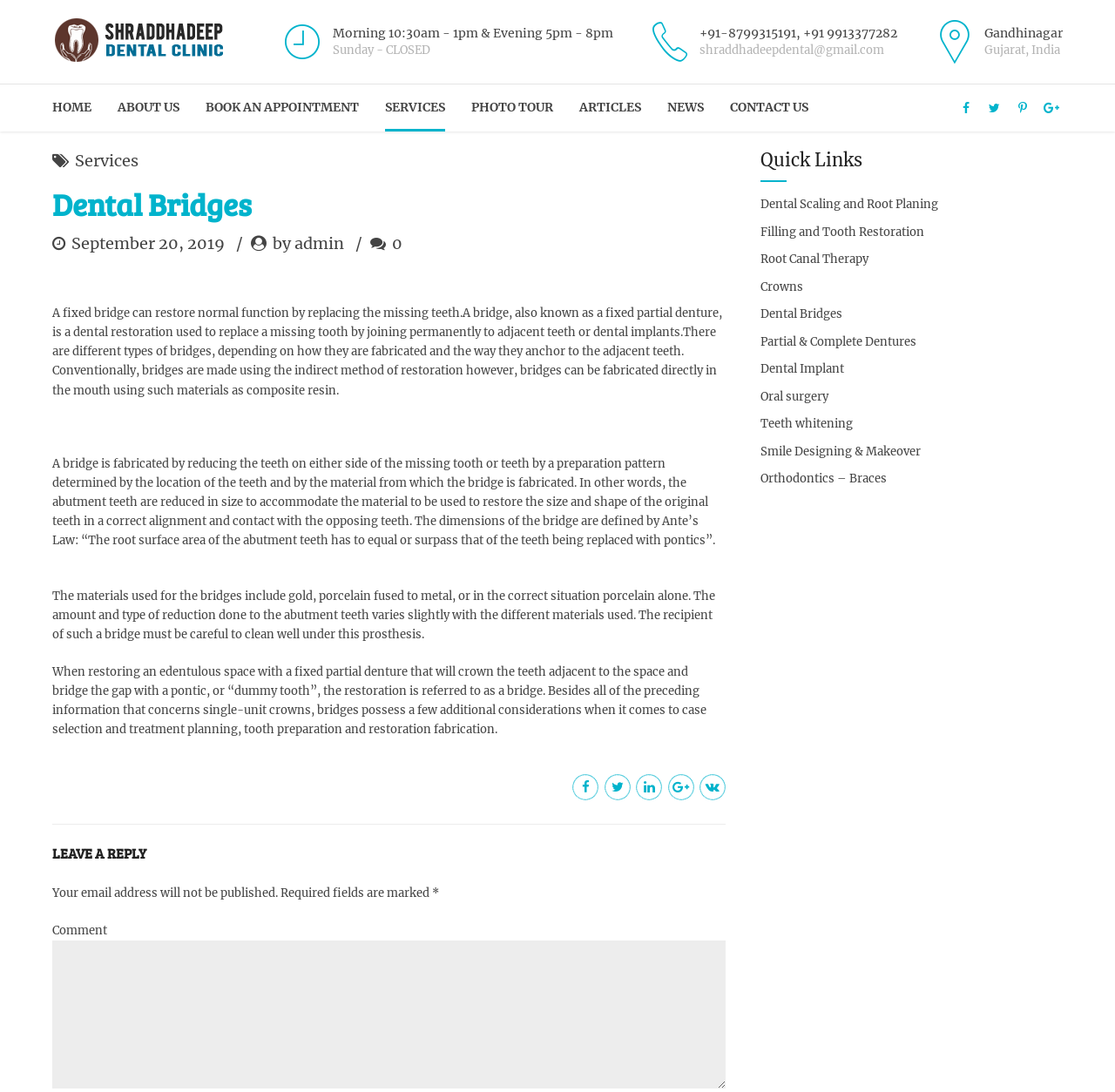Locate the bounding box coordinates of the region to be clicked to comply with the following instruction: "Click on the 'HOME' link". The coordinates must be four float numbers between 0 and 1, in the form [left, top, right, bottom].

[0.047, 0.077, 0.082, 0.12]